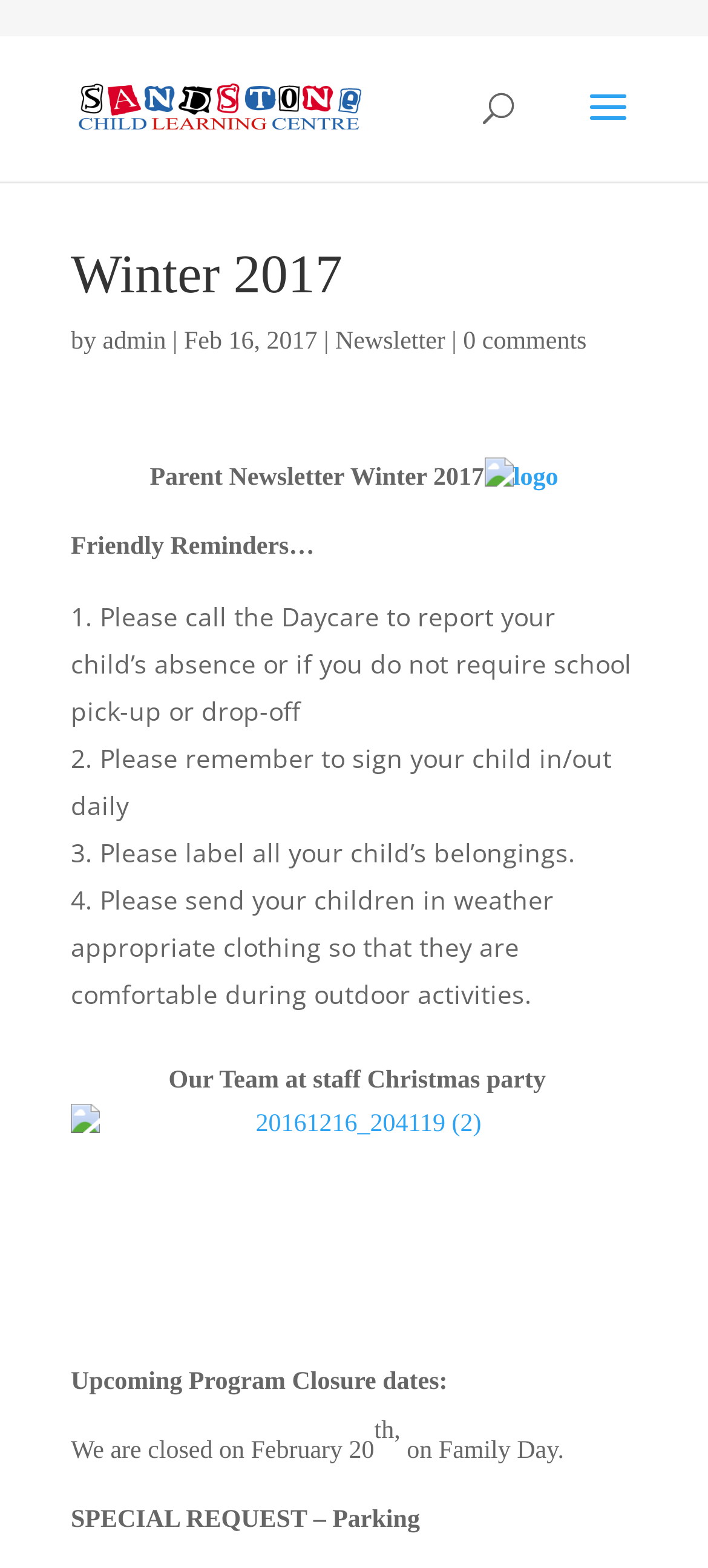What is the name of the newsletter?
Answer the question with detailed information derived from the image.

I found the answer by looking at the text 'Parent Newsletter Winter 2017' which is located below the heading 'Winter 2017' and above the text 'Friendly Reminders…'.